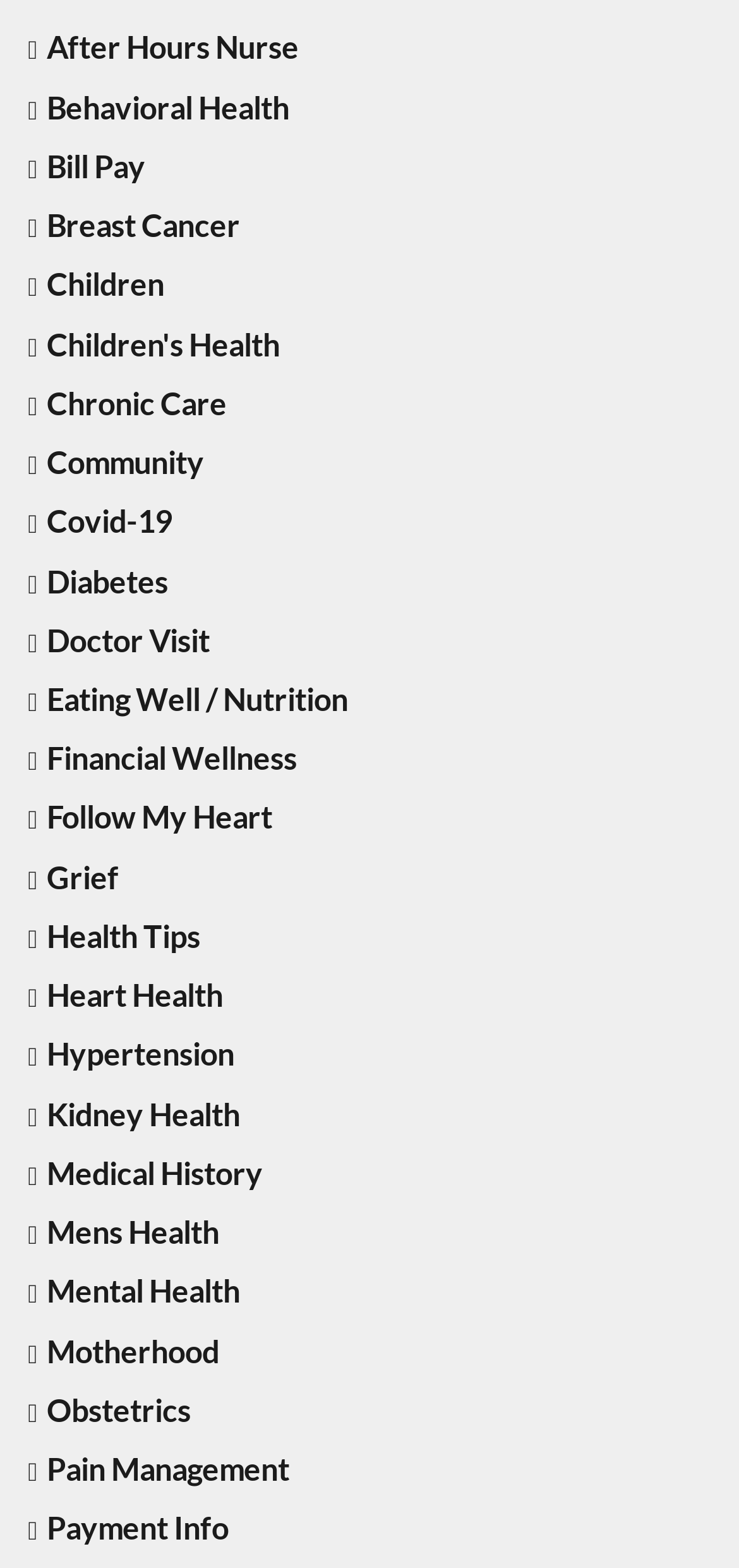Are there any topics related to mental health?
Please answer the question with a detailed and comprehensive explanation.

I searched for links related to mental health and found a link labeled as 'Mental Health', which indicates that there is a topic related to mental health on this webpage.